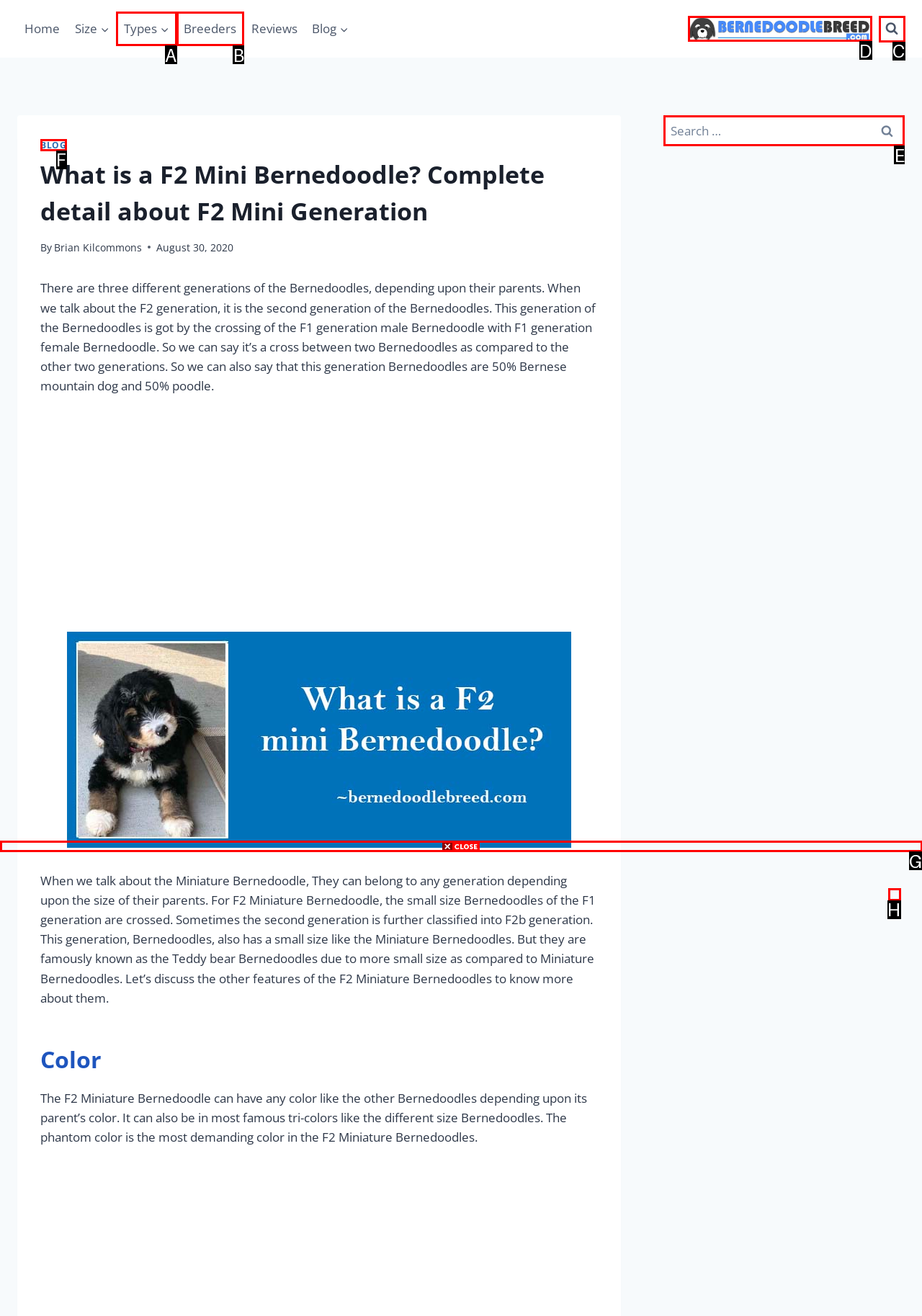Based on the task: Search for something, which UI element should be clicked? Answer with the letter that corresponds to the correct option from the choices given.

E